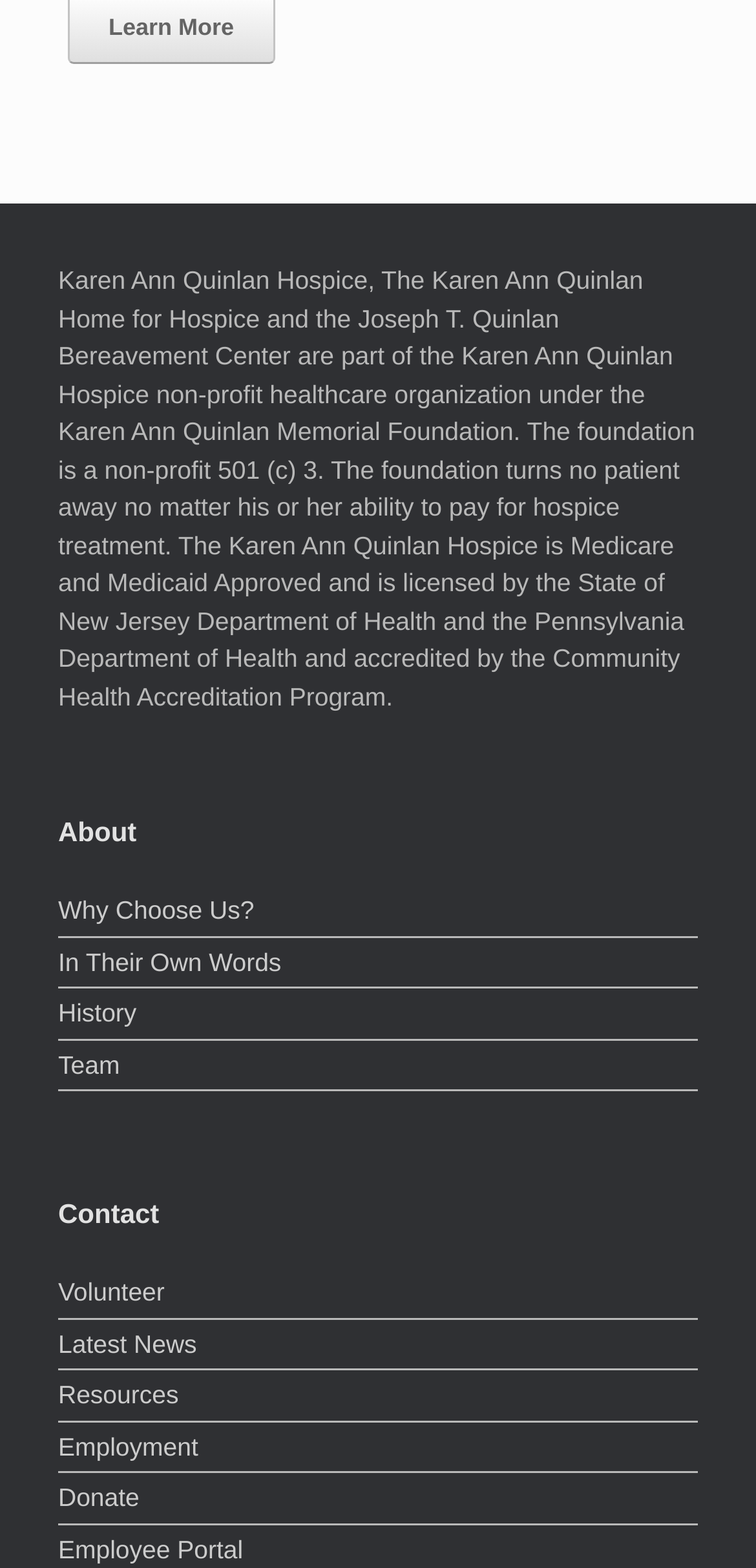Reply to the question with a single word or phrase:
How many sections are available on the webpage?

2